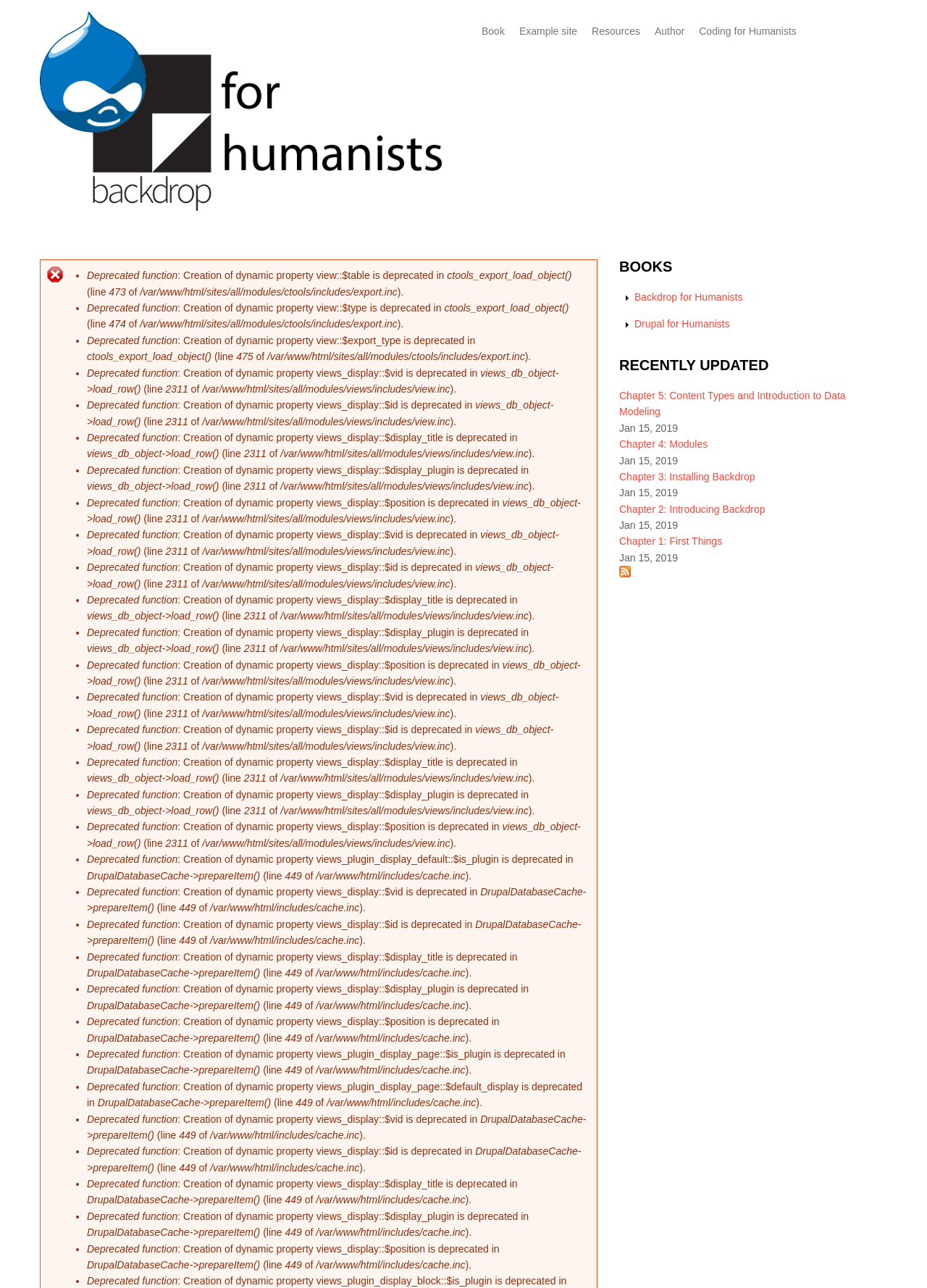What is the file path of the views module?
Please give a detailed and thorough answer to the question, covering all relevant points.

The file path of the views module is /var/www/html/sites/all/modules/views/includes/view.inc, which is mentioned in the error message as the location of the deprecated function.